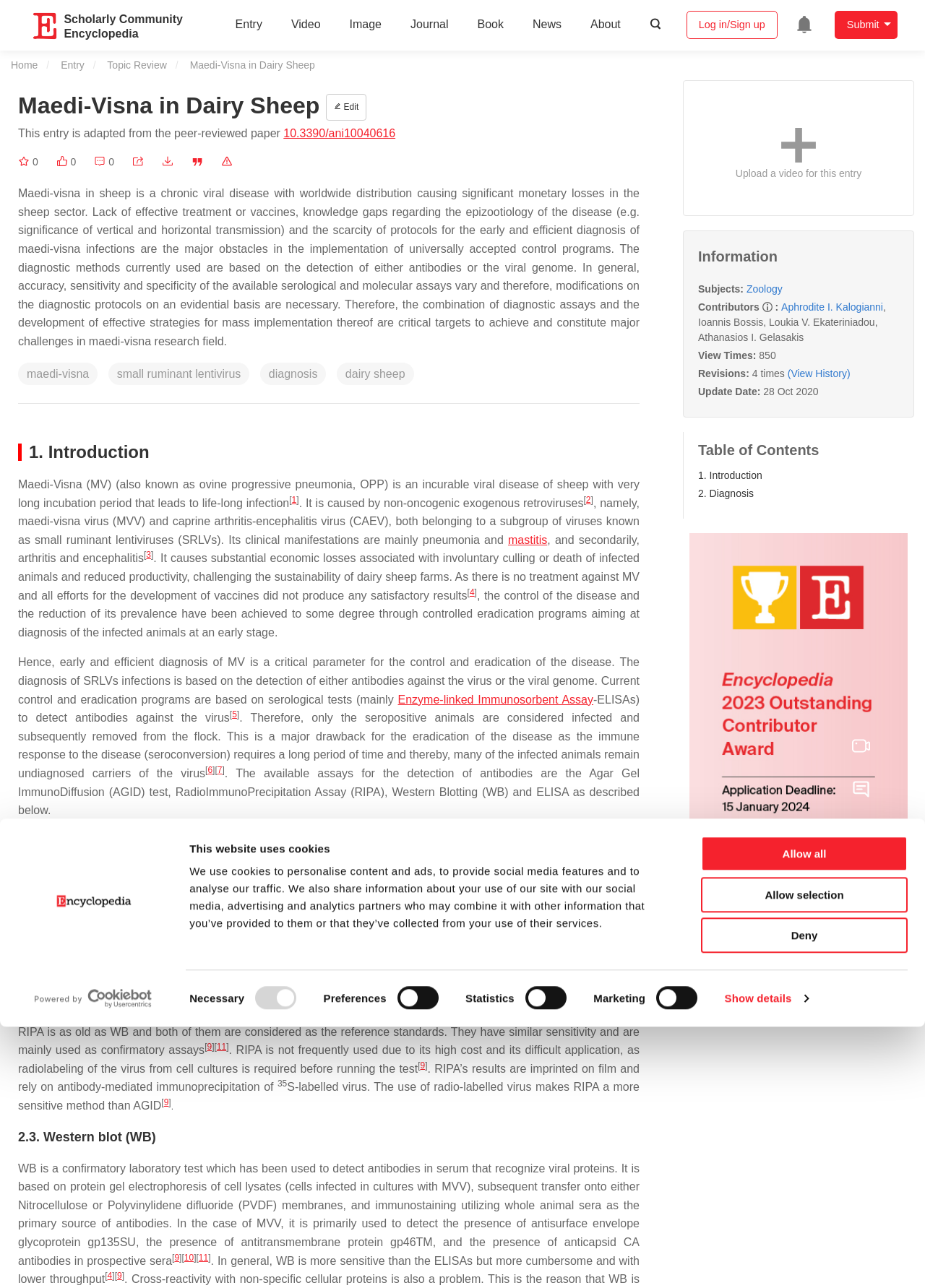Specify the bounding box coordinates of the element's area that should be clicked to execute the given instruction: "Click on 'BOOK OUR PROPERTIES'". The coordinates should be four float numbers between 0 and 1, i.e., [left, top, right, bottom].

None